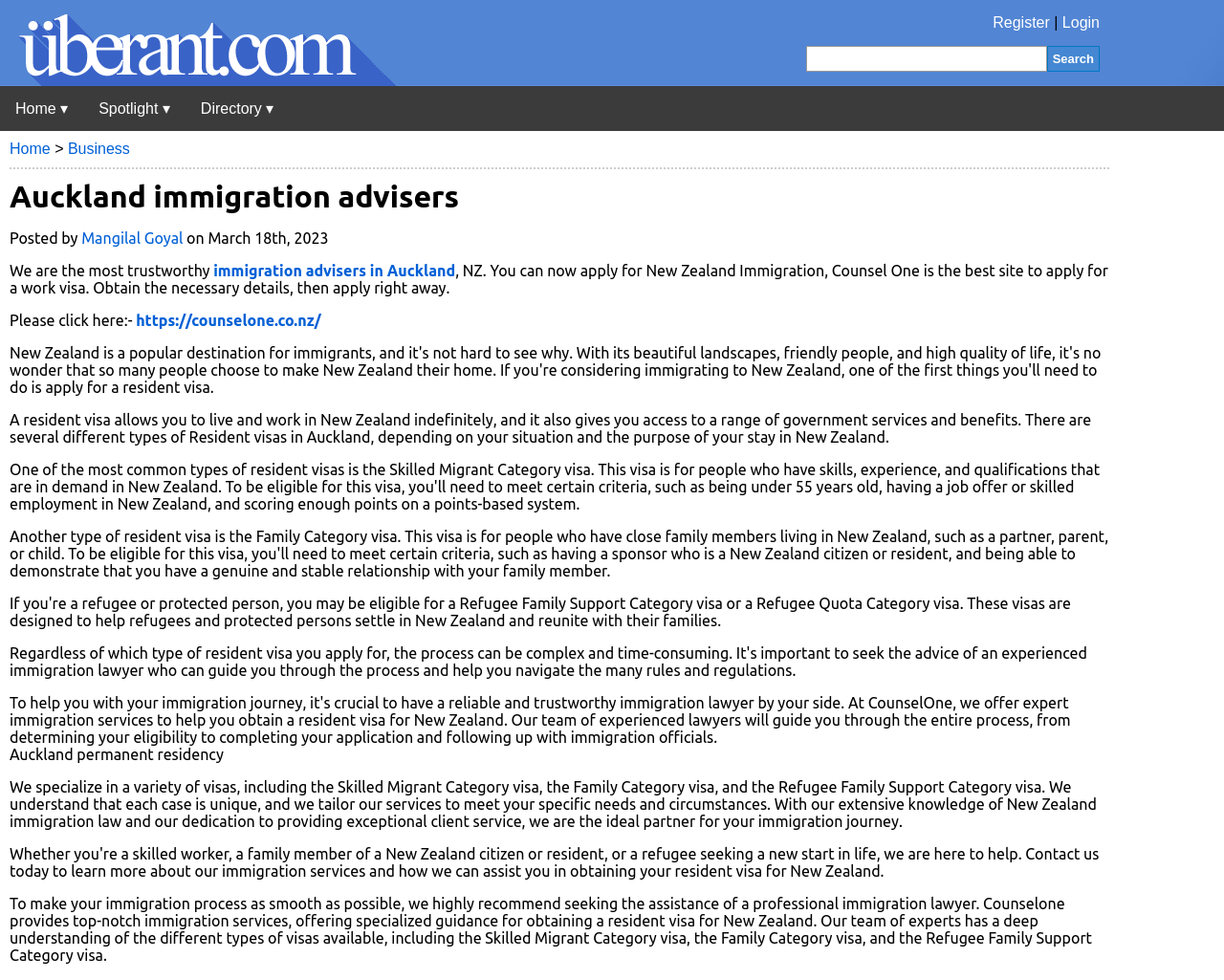Use a single word or phrase to respond to the question:
What type of visa allows living and working in New Zealand indefinitely?

Resident visa